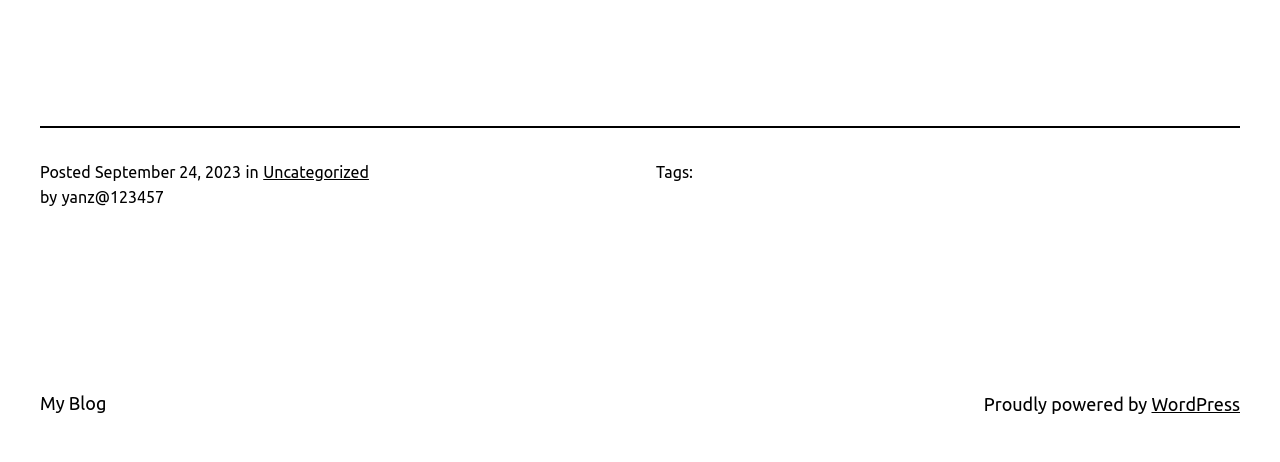Who is the author of the post?
Using the image, answer in one word or phrase.

yanz@123457